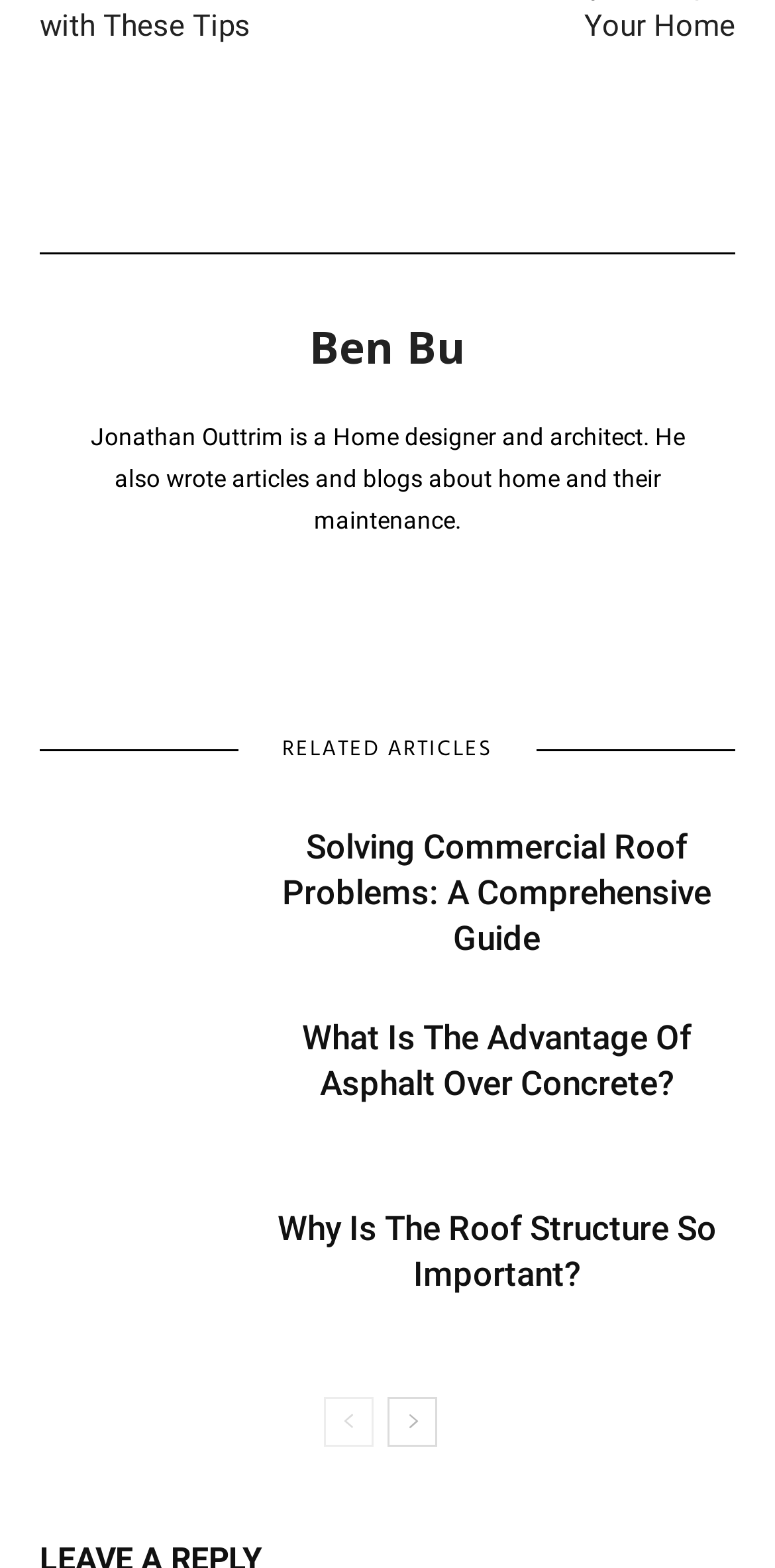Identify the bounding box coordinates of the clickable section necessary to follow the following instruction: "view author profile". The coordinates should be presented as four float numbers from 0 to 1, i.e., [left, top, right, bottom].

[0.377, 0.191, 0.623, 0.211]